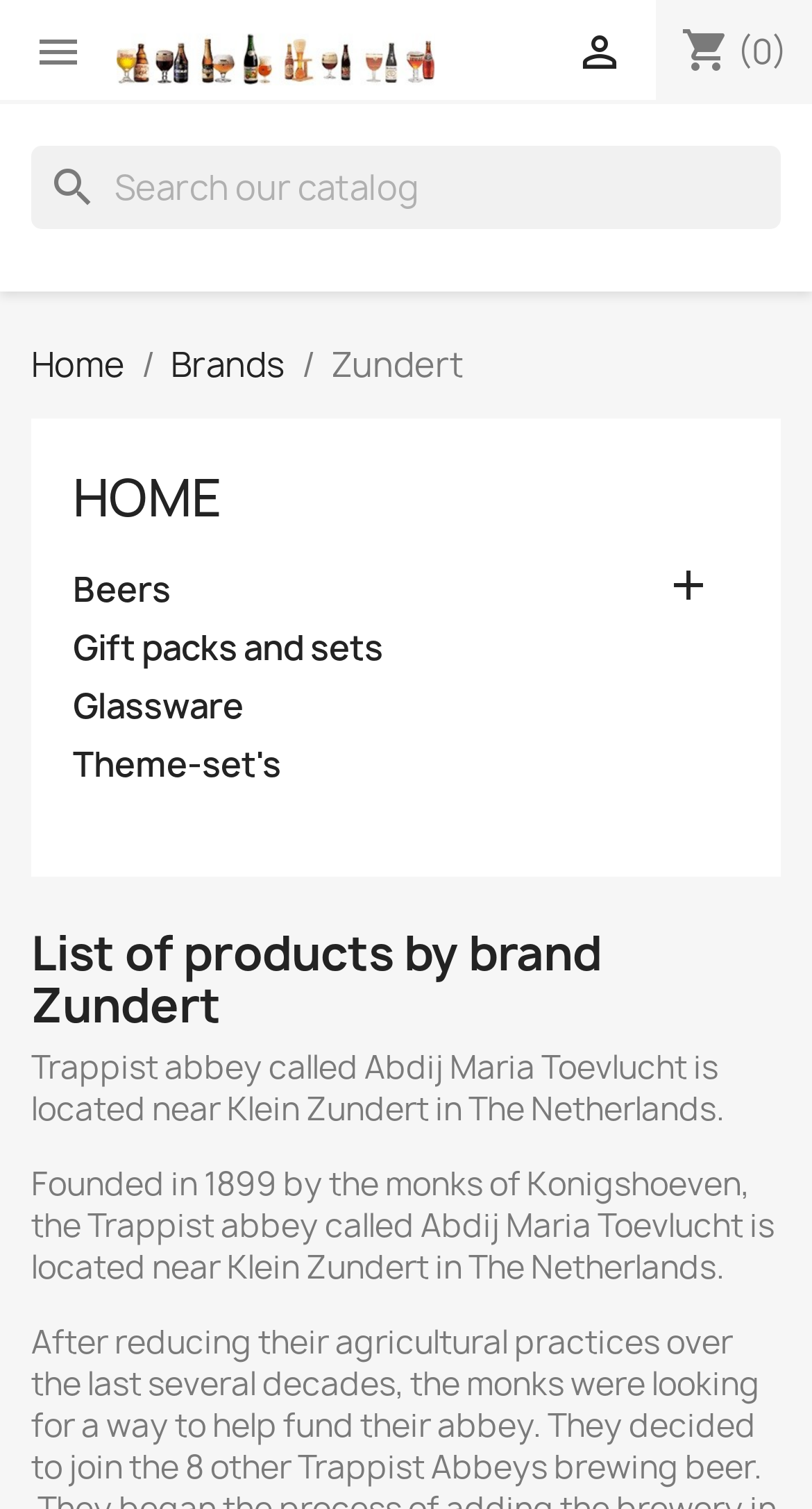Please provide a brief answer to the question using only one word or phrase: 
What type of products are listed on this page?

Beers